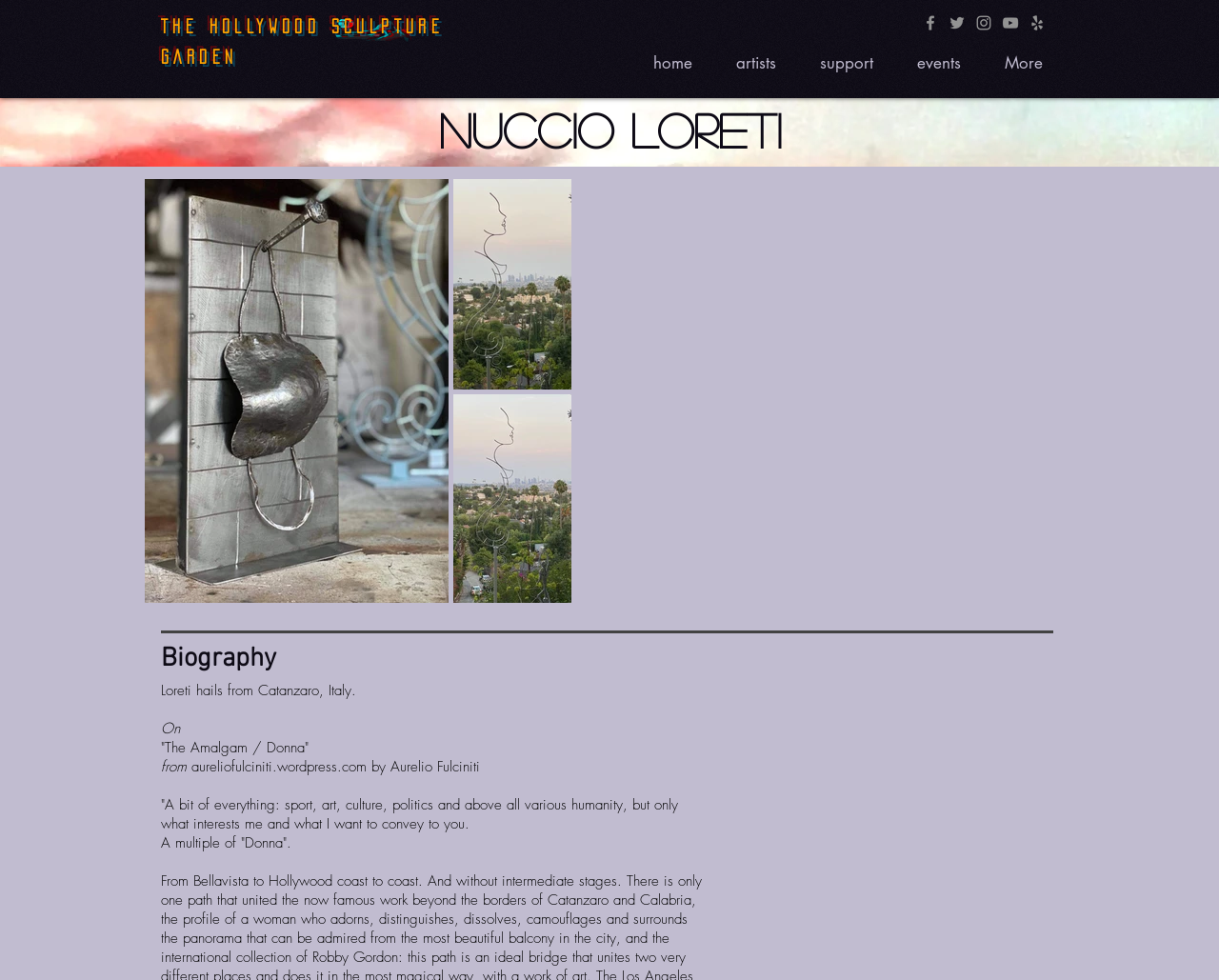Please locate the bounding box coordinates for the element that should be clicked to achieve the following instruction: "Visit THE HOLLYWOOD SCULPTURE GARDEN". Ensure the coordinates are given as four float numbers between 0 and 1, i.e., [left, top, right, bottom].

[0.132, 0.02, 0.364, 0.065]